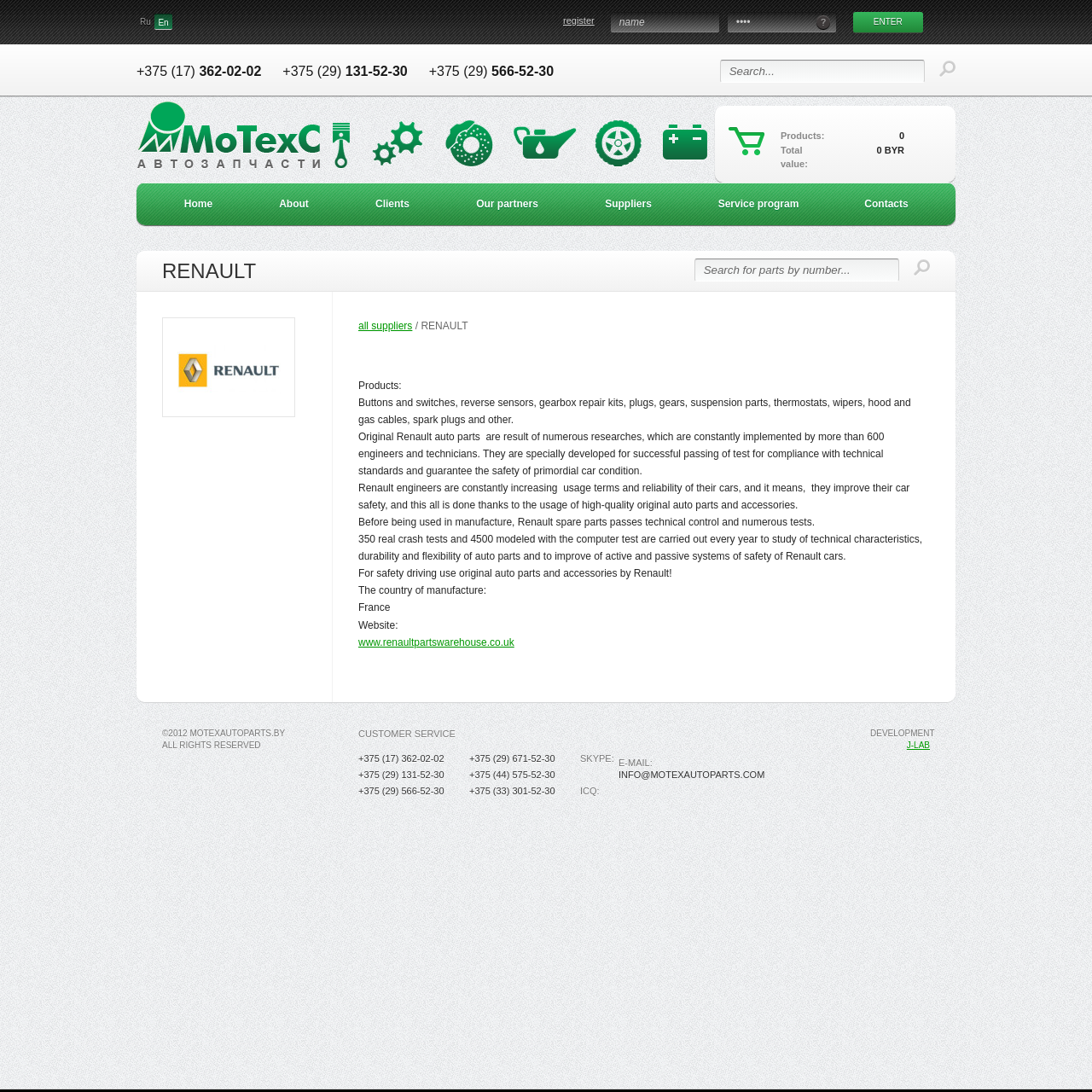Locate the bounding box coordinates of the clickable element to fulfill the following instruction: "register". Provide the coordinates as four float numbers between 0 and 1 in the format [left, top, right, bottom].

[0.516, 0.014, 0.559, 0.023]